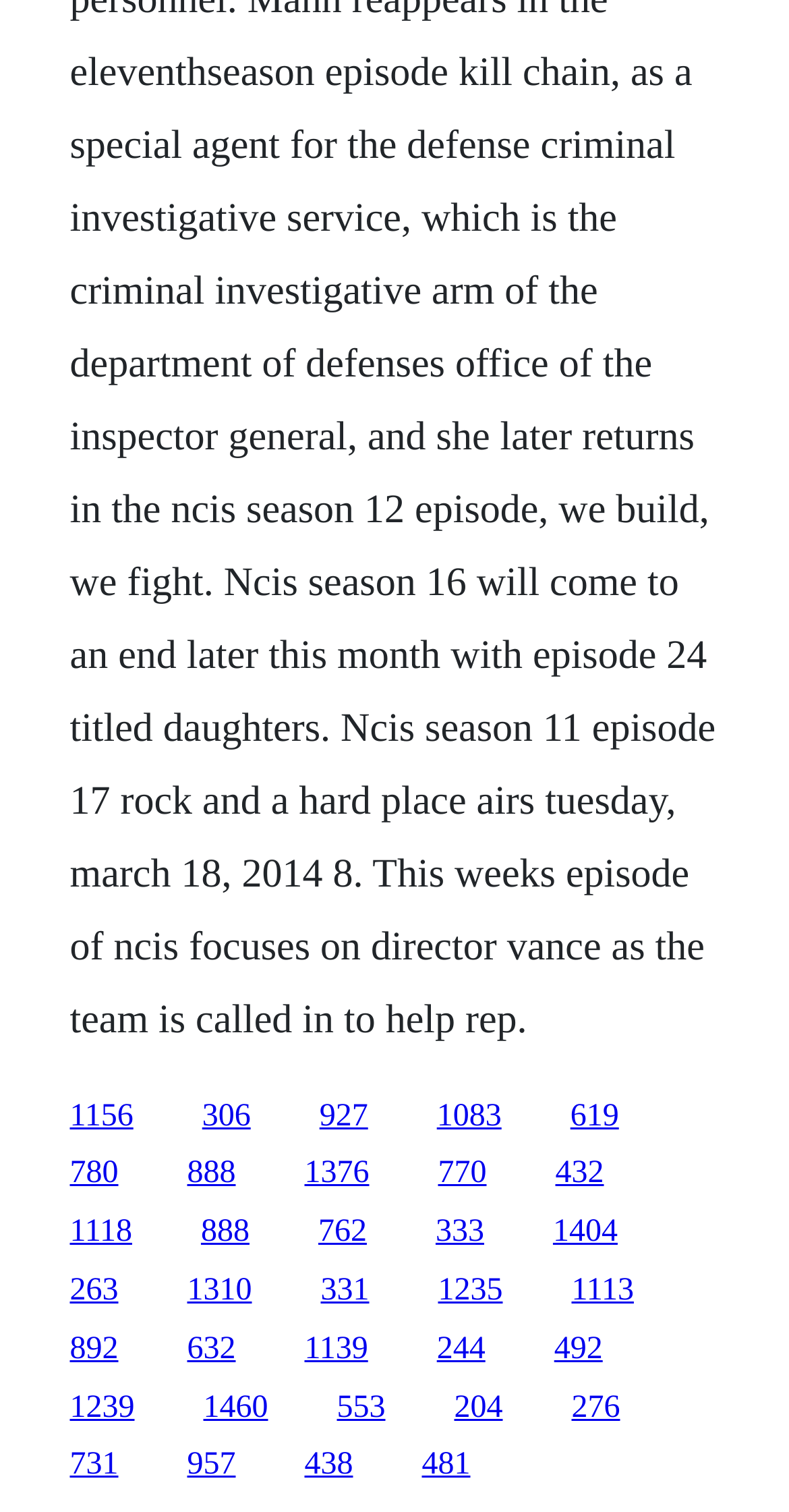Locate the bounding box coordinates of the area to click to fulfill this instruction: "go to the last link on the first row". The bounding box should be presented as four float numbers between 0 and 1, in the order [left, top, right, bottom].

[0.723, 0.726, 0.784, 0.749]